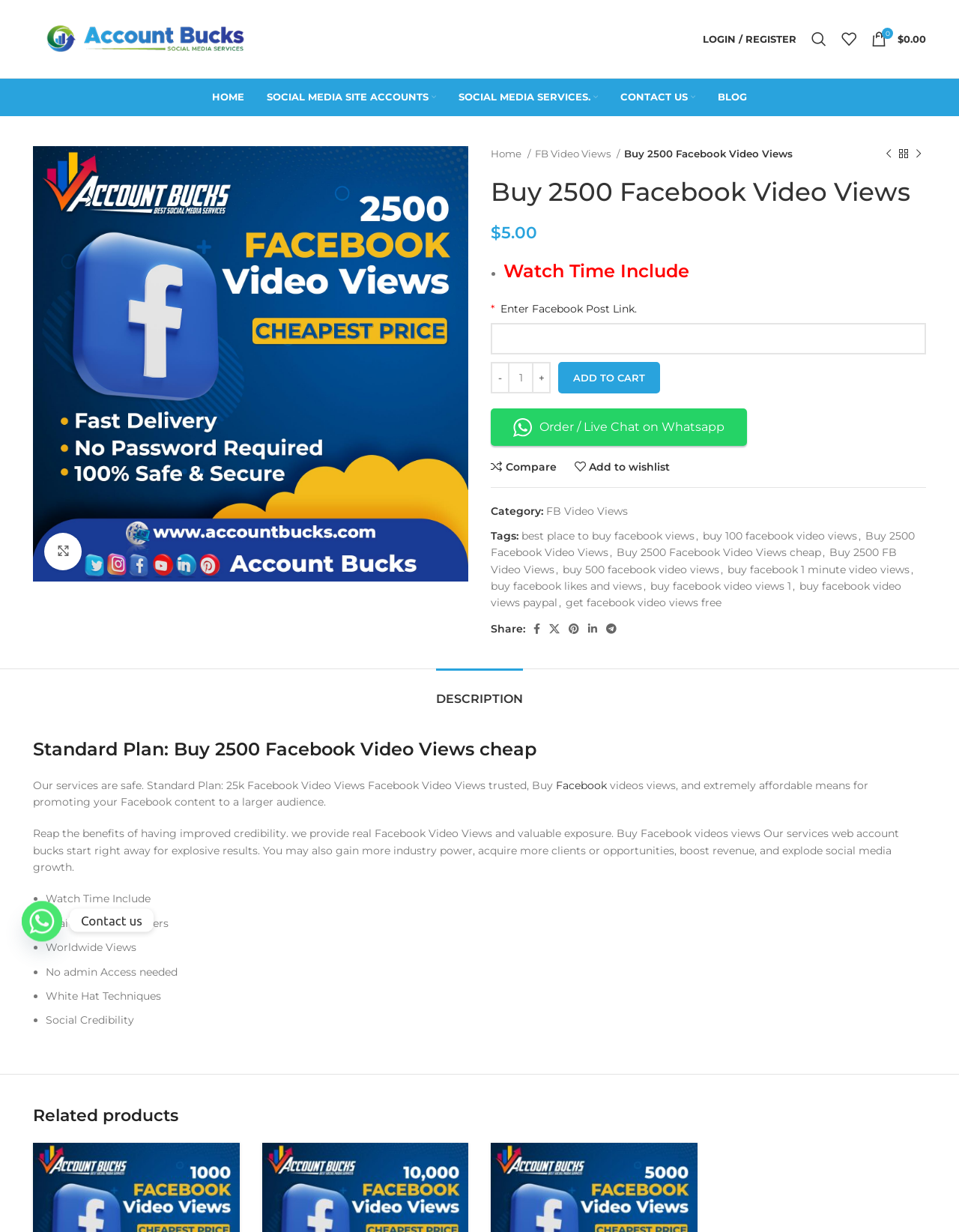Describe all the key features of the webpage in detail.

This webpage is focused on buying 2500 Facebook video views, with the title "Buy 2500 Facebook Video Views | Cheap and Fast Delivery" at the top. The site logo is located at the top left corner, accompanied by a search bar and navigation links to "LOGIN / REGISTER", "My Wishlist", and a shopping cart icon.

The main navigation menu is situated below the top bar, with links to "HOME", "SOCIAL MEDIA SITE ACCOUNTS", "SOCIAL MEDIA SERVICES", "CONTACT US", and "BLOG". 

On the left side of the page, there is a large image with a call-to-action button "Buy 2500 Facebook Video Views" and a smaller image with a link to enlarge it. Below the image, there is a breadcrumb navigation showing the current page's location within the site.

The main content area displays the product information, including the price "$5.00", a list of features such as "Watch Time Include", and a text box to enter a Facebook post link. There are also buttons to adjust the product quantity, add to cart, and order or live chat on WhatsApp.

Below the product information, there are links to compare, add to wishlist, and view category and tags. The page also displays a list of related products and social media sharing links.

At the bottom of the page, there is a tab list with a single tab "DESCRIPTION" selected, which displays a detailed product description, including a heading "Standard Plan: Buy 2500 Facebook Video Views cheap" and a lengthy text describing the benefits of buying Facebook video views.